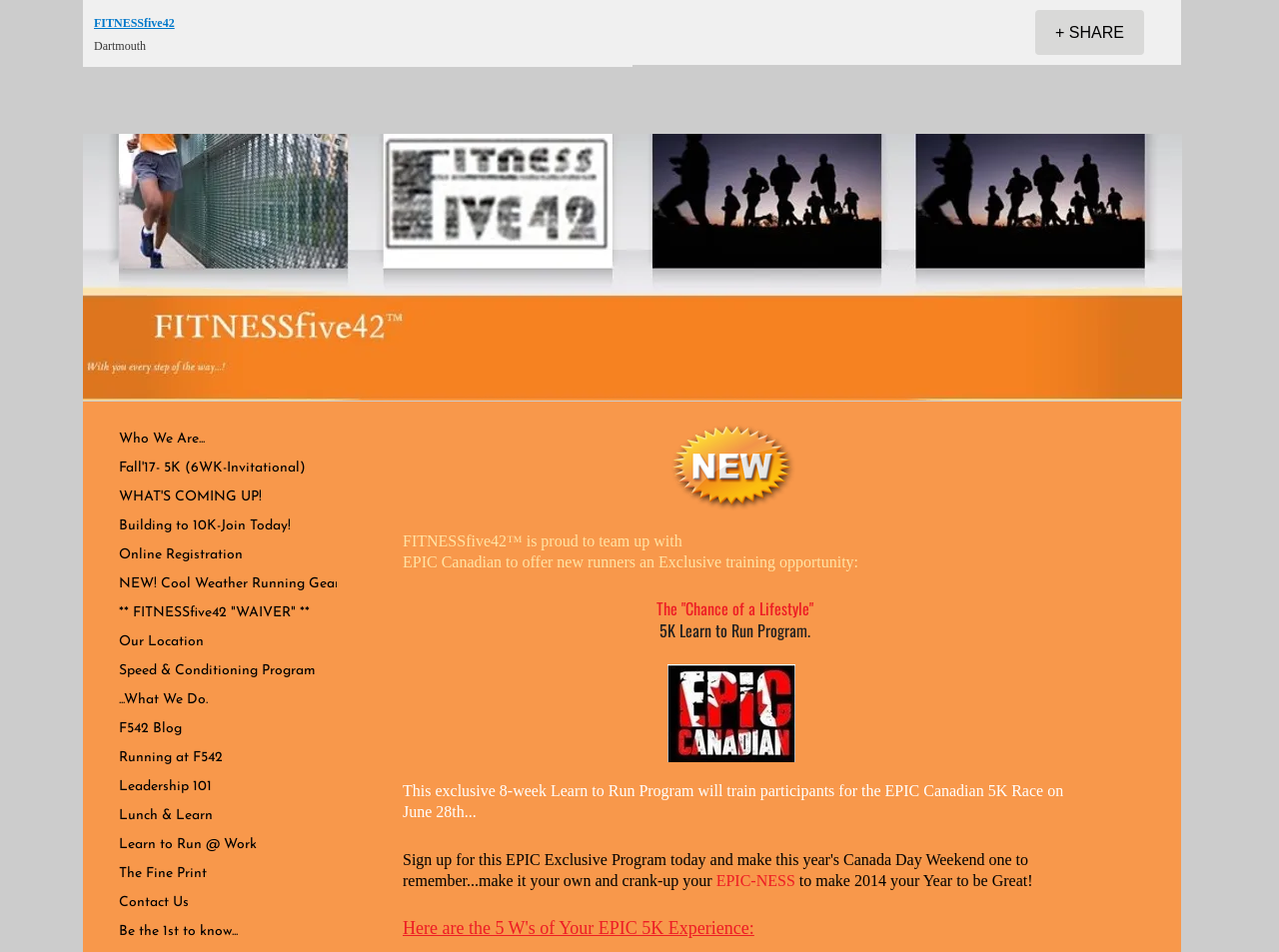Provide a one-word or short-phrase response to the question:
What is the name of the 5K race mentioned on the webpage?

EPIC Canadian 5K Race